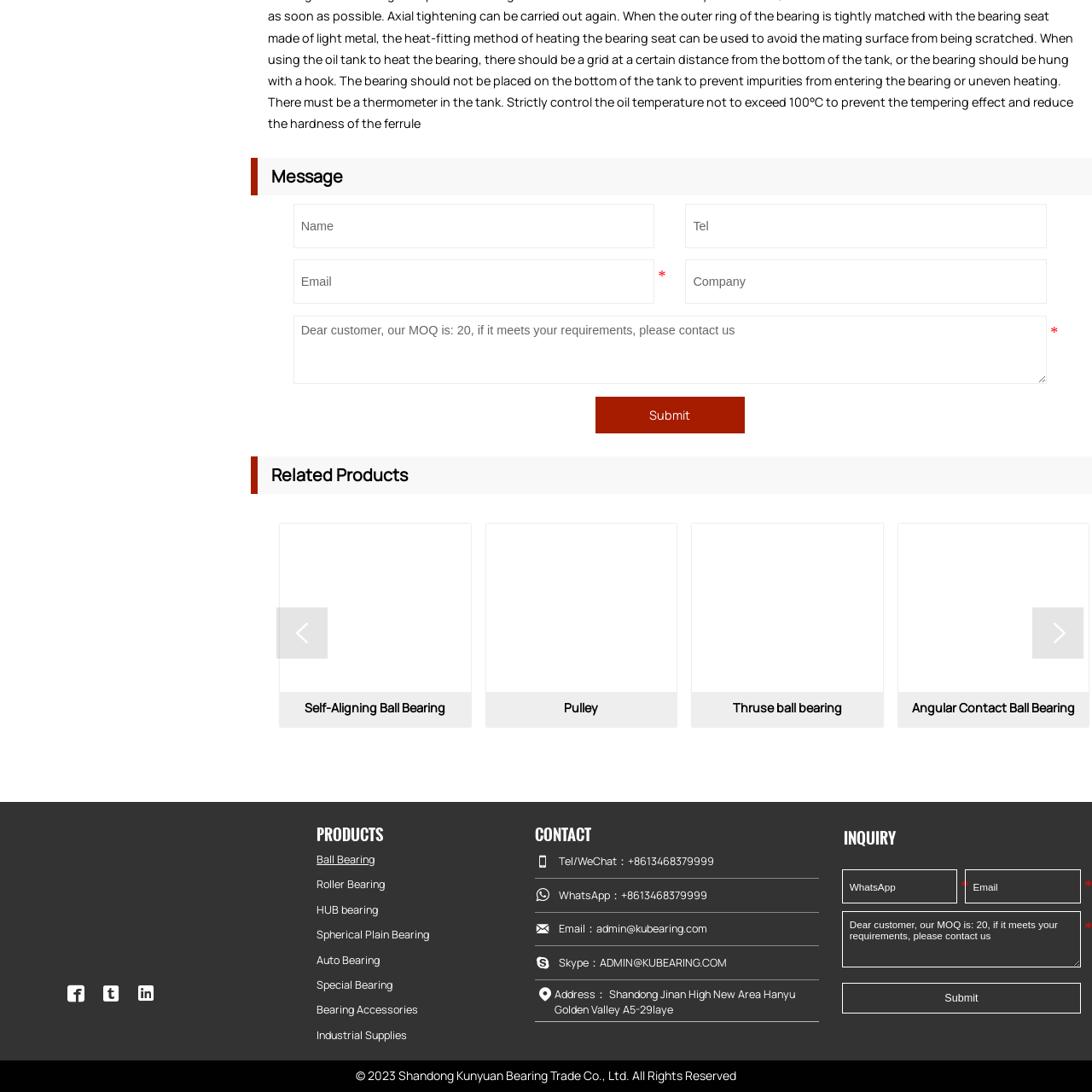Examine the image highlighted by the red boundary, What is the likely purpose of the image? Provide your answer in a single word or phrase.

Product listing